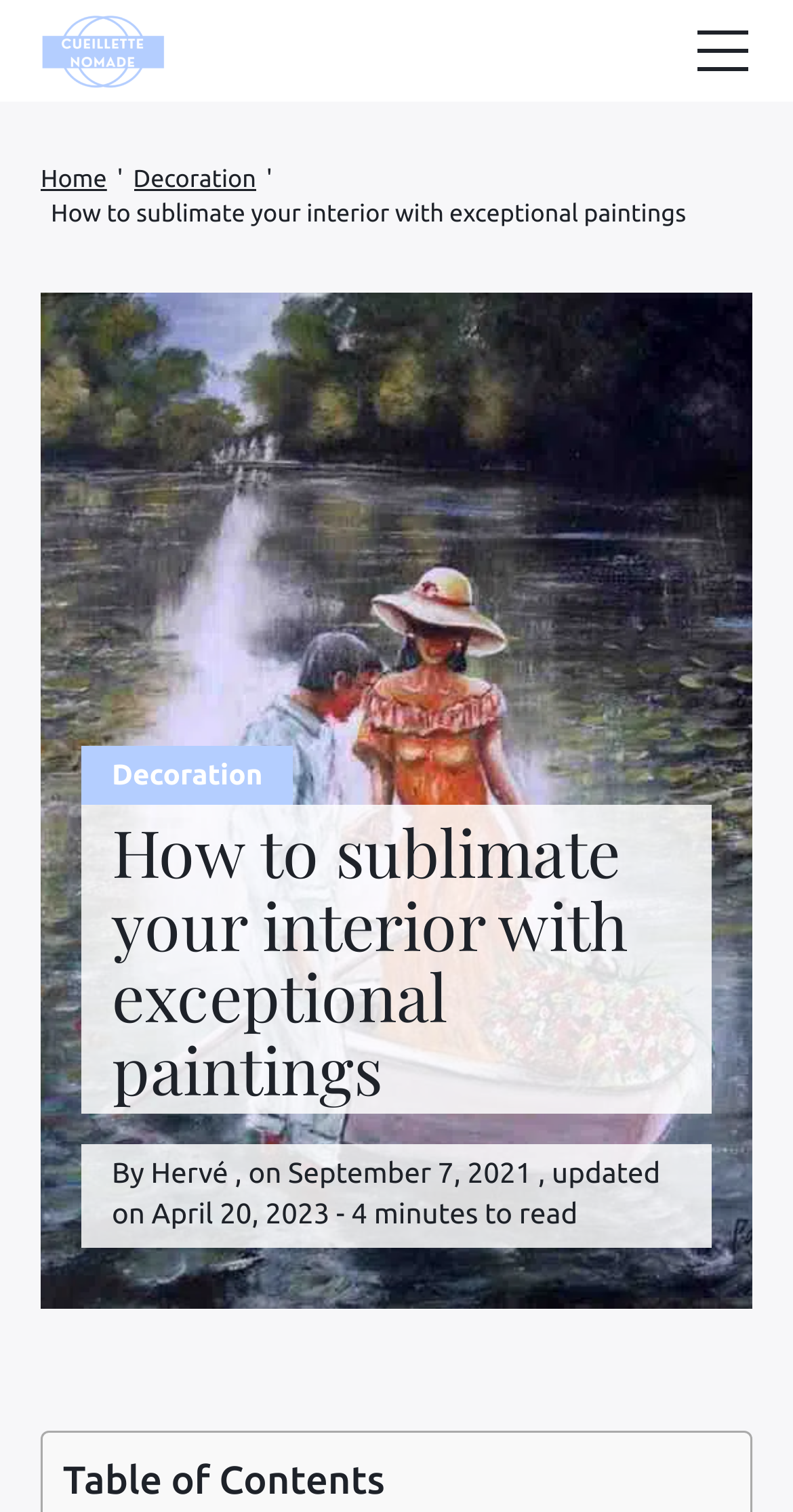Determine the coordinates of the bounding box for the clickable area needed to execute this instruction: "Read the article about 'How to sublimate your interior with exceptional paintings'".

[0.141, 0.54, 0.859, 0.73]